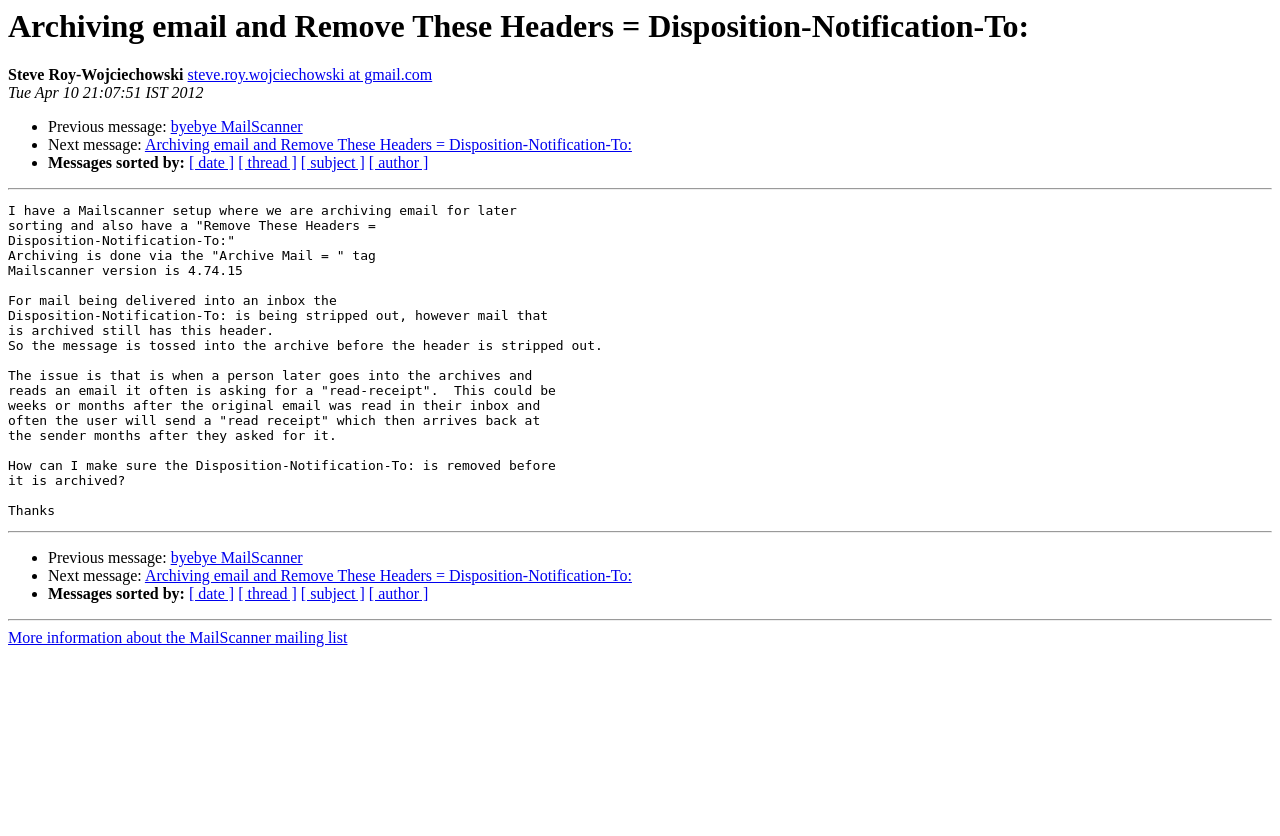Using the provided element description: "byebye MailScanner", determine the bounding box coordinates of the corresponding UI element in the screenshot.

[0.133, 0.657, 0.236, 0.678]